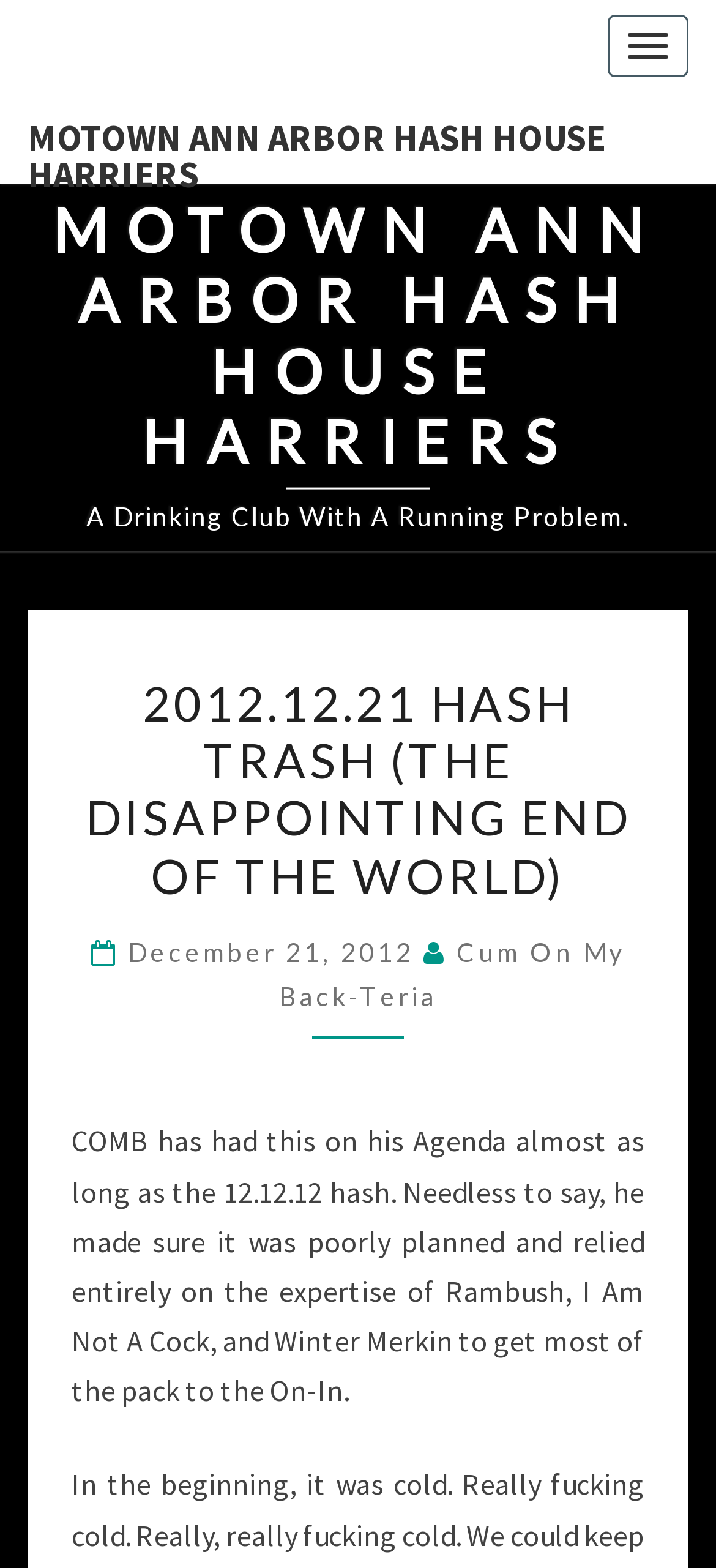Write an exhaustive caption that covers the webpage's main aspects.

The webpage appears to be a blog post or article from the Motown Ann Arbor Hash House Harriers, a drinking club with a running problem. At the top of the page, there is a navigation button labeled "Toggle navigation" on the right side. Below this, the club's name "MOTOWN ANN ARBOR HASH HOUSE HARRIERS" is displayed prominently across the top of the page, with a subtitle "A Drinking Club With A Running Problem." 

The main content of the page is divided into sections. The first section has a heading "2012.12.21 HASH TRASH (THE DISAPPOINTING END OF THE WORLD)" and is positioned near the top center of the page. Below this heading, there is a subheading with the date "December 21, 2012" and the title "Cum On My Back-Teria". 

The main article begins below this subheading, describing an event organized by COMB, which was poorly planned and relied on the expertise of other individuals to get the pack to the On-In. The text is positioned in the middle of the page, spanning from the top center to the bottom center. There are no images on the page.